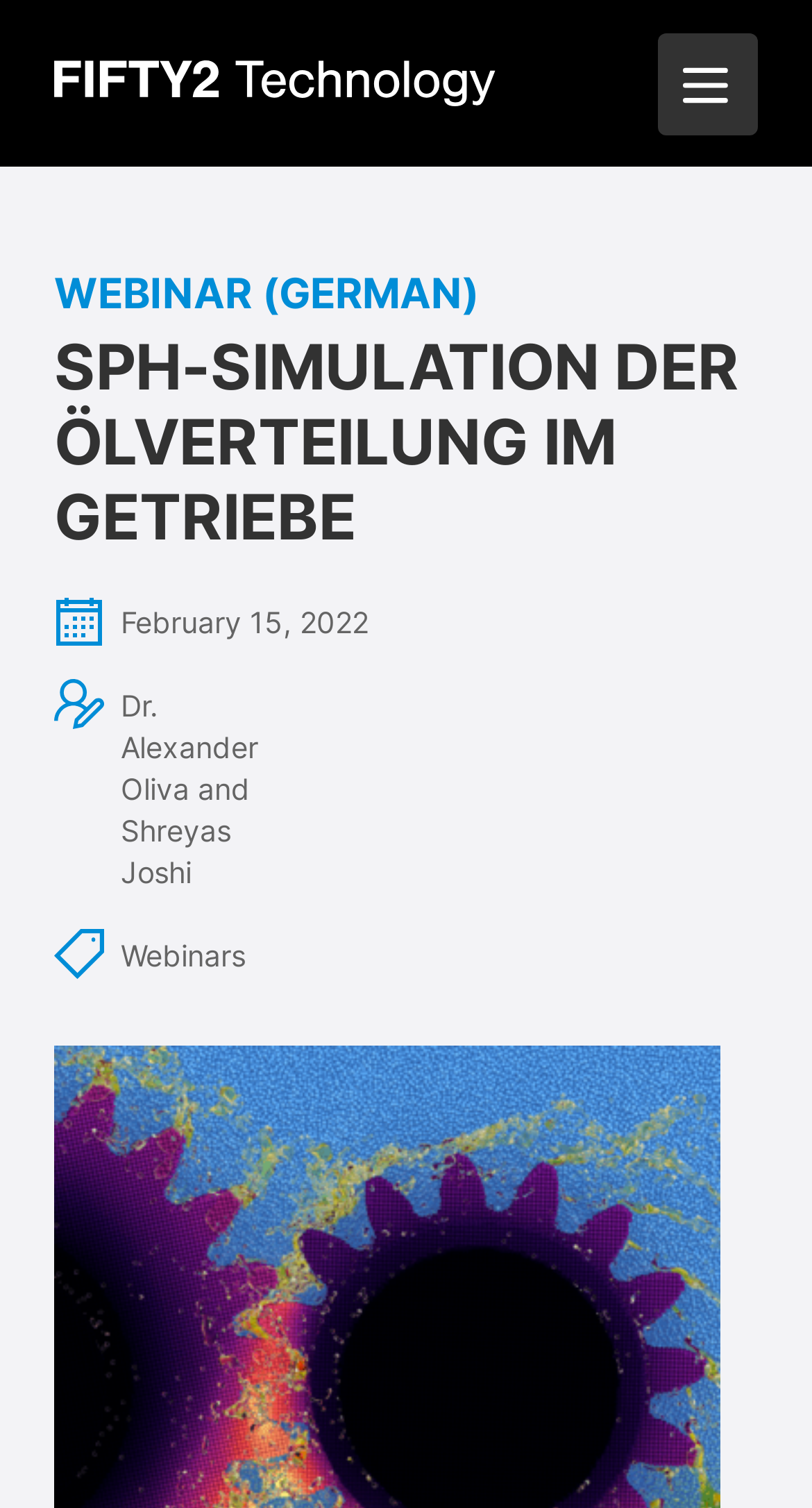Please use the details from the image to answer the following question comprehensively:
Is there a link to the homepage?

I found a link element with the text 'To the homepage' which suggests that it links to the homepage of the website.